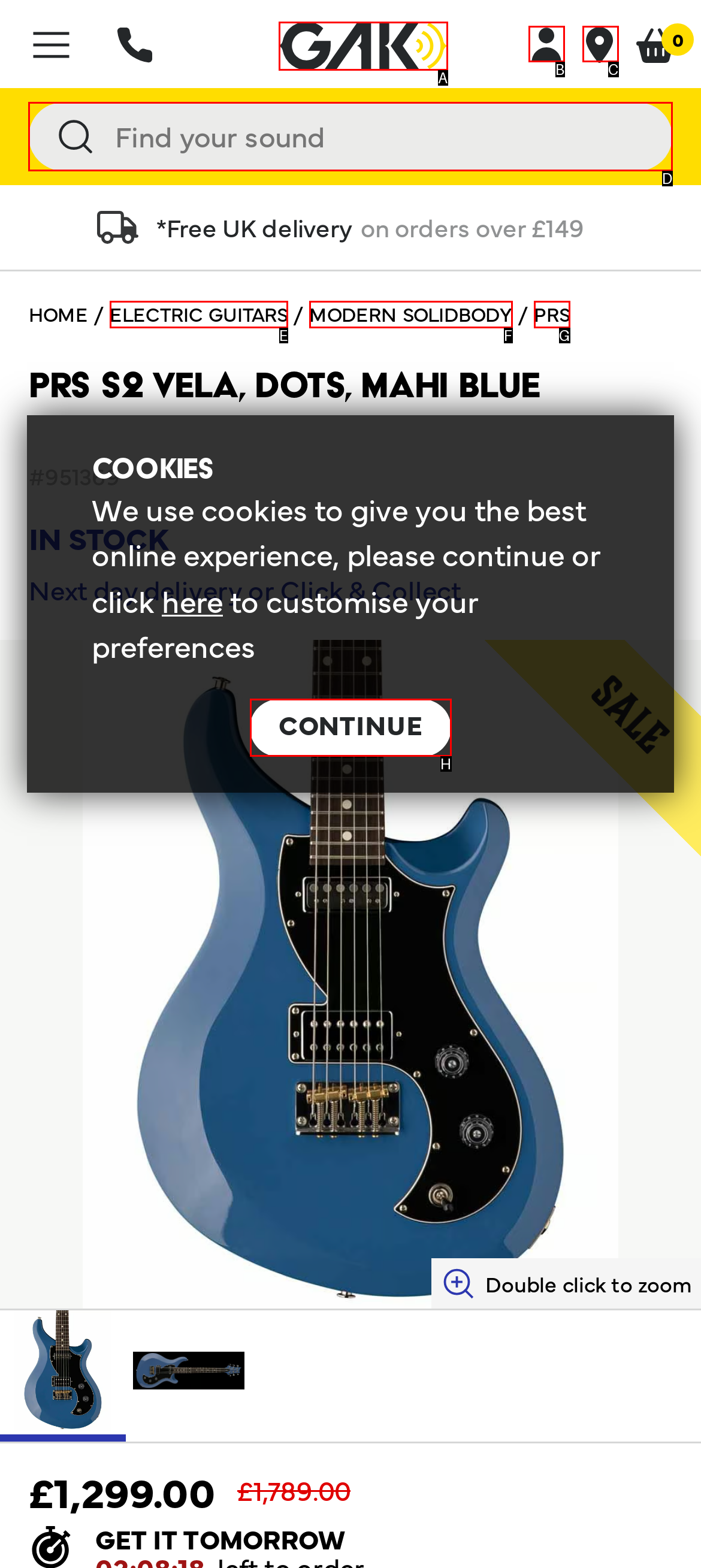Identify the HTML element to select in order to accomplish the following task: Search the site
Reply with the letter of the chosen option from the given choices directly.

D